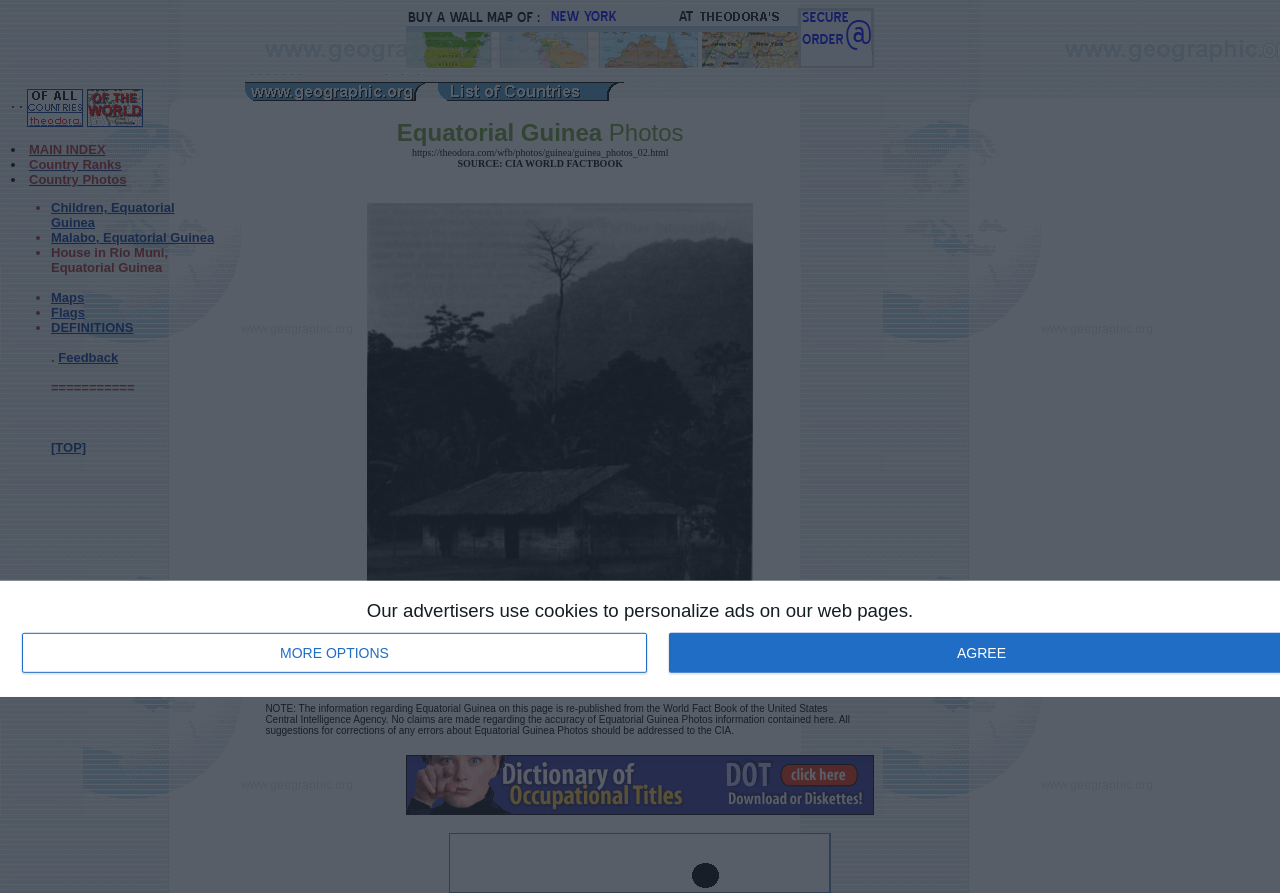Show the bounding box coordinates of the element that should be clicked to complete the task: "Click on 'Support our Sponsor'".

[0.317, 0.06, 0.683, 0.08]